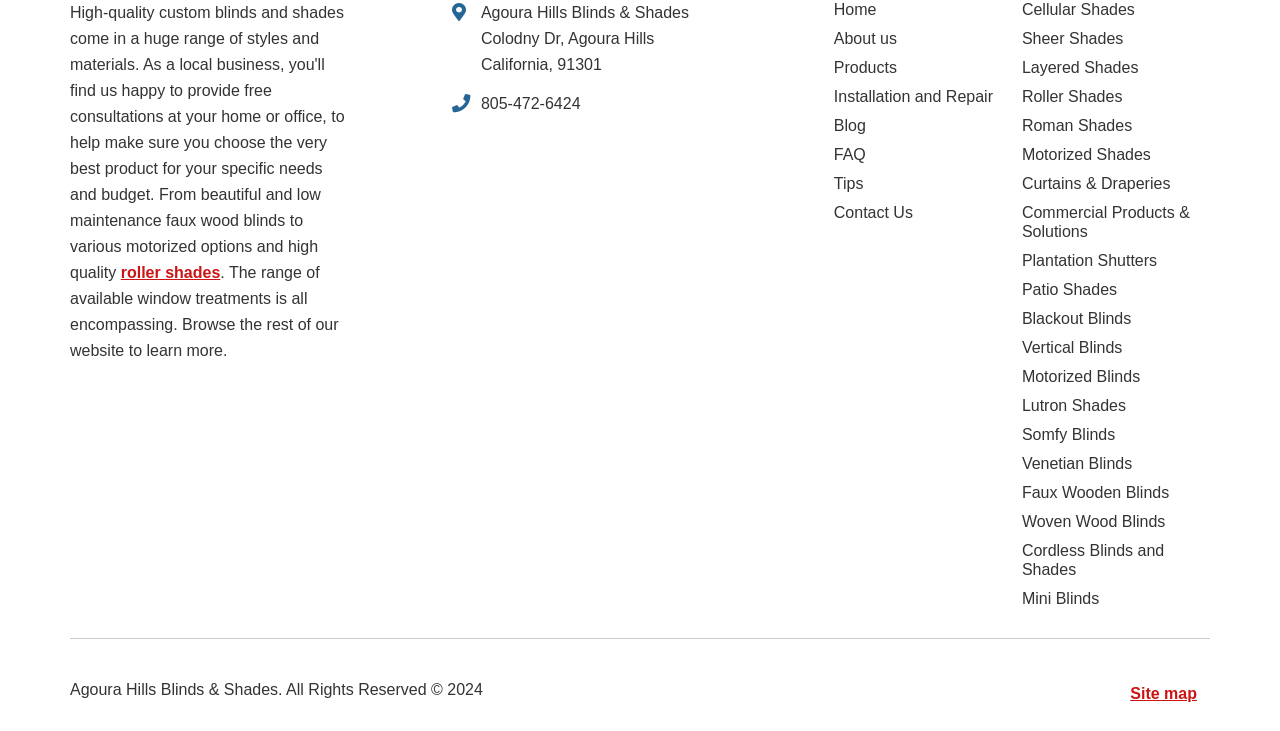How many main categories are in the top navigation menu?
Look at the image and respond to the question as thoroughly as possible.

I found the main categories in the top navigation menu by looking at the link elements with IDs 572 to 580, which contain the text 'Home', 'About us', 'Products', 'Installation and Repair', 'Blog', 'FAQ', 'Tips', and 'Contact Us'. There are 8 main categories in the top navigation menu.